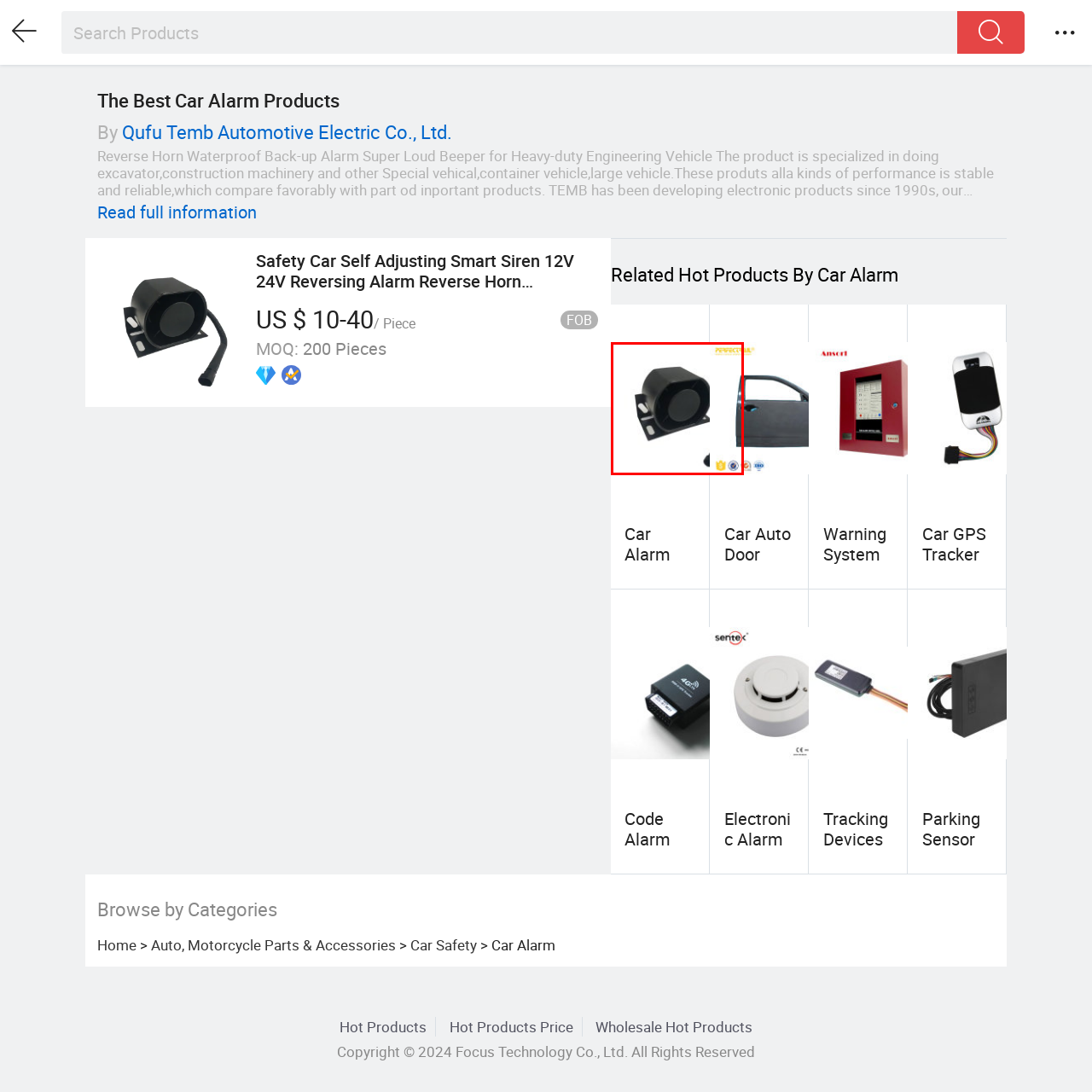View the image surrounded by the red border, What is the finish of the Safety Car Self Adjusting Smart Siren?
 Answer using a single word or phrase.

Black